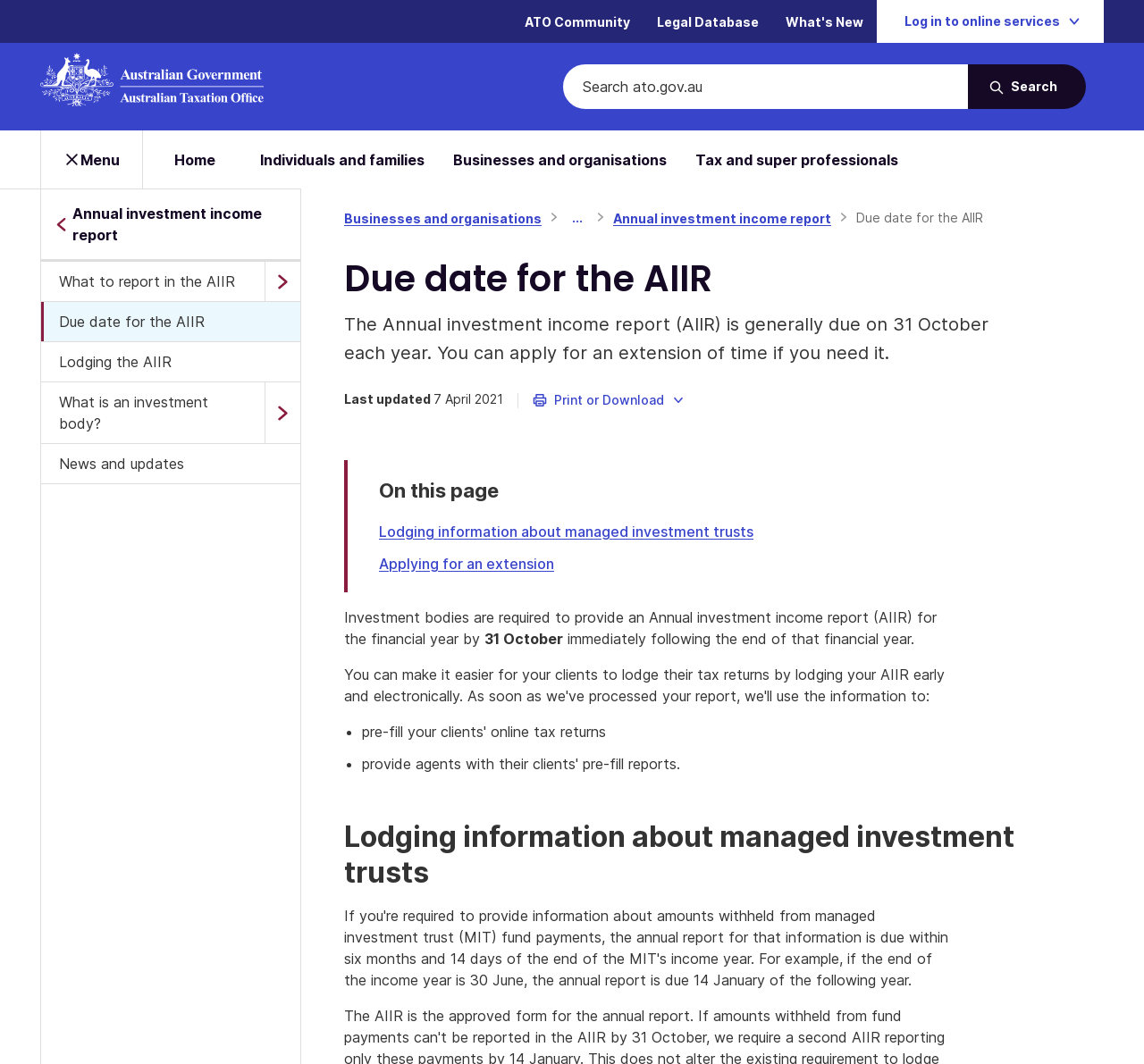What is the due date for the Annual investment income report?
Refer to the image and provide a concise answer in one word or phrase.

31 October